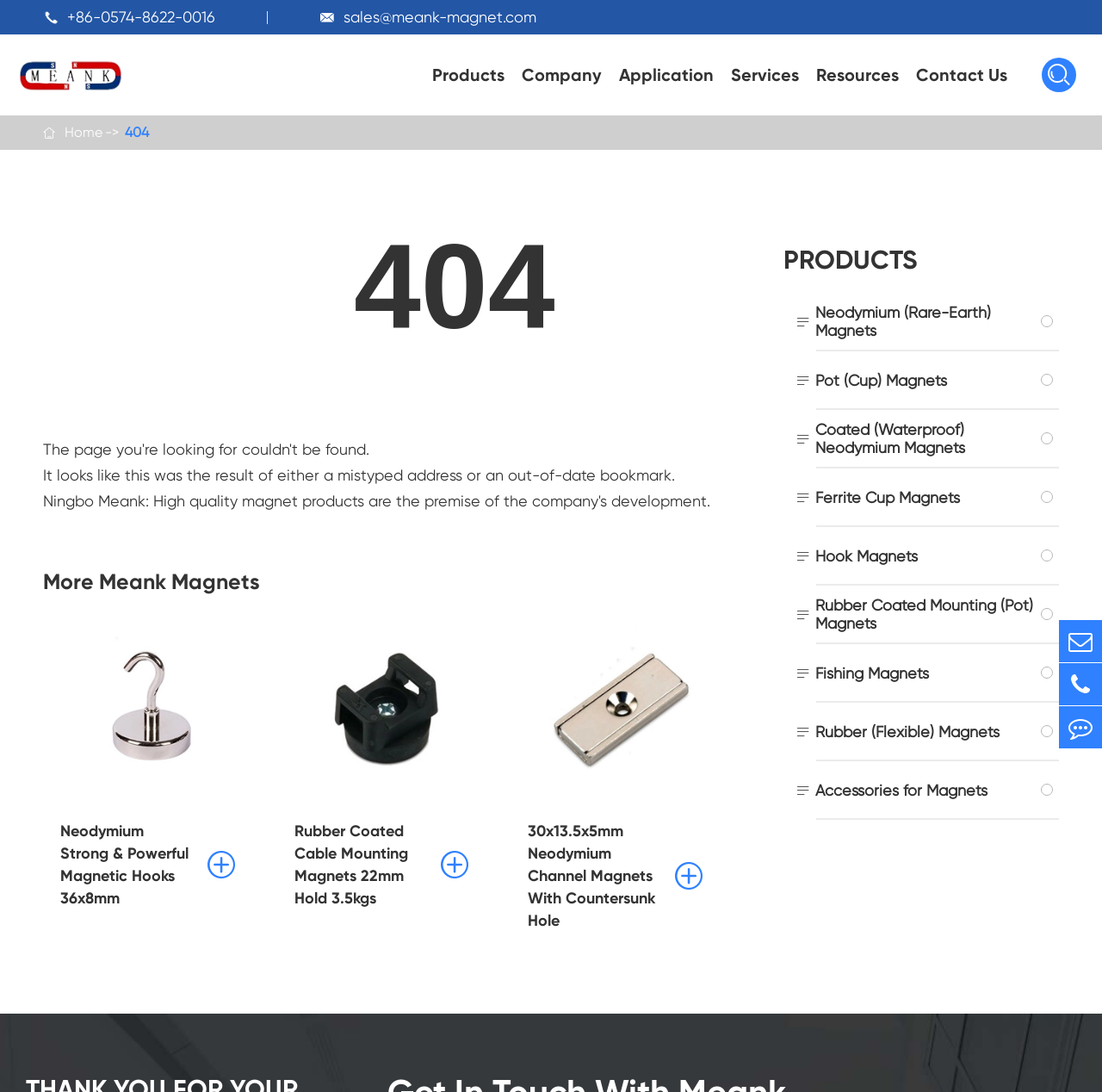Based on the provided description, "Neodymium (Rare-Earth) Magnets", find the bounding box of the corresponding UI element in the screenshot.

[0.74, 0.278, 0.938, 0.311]